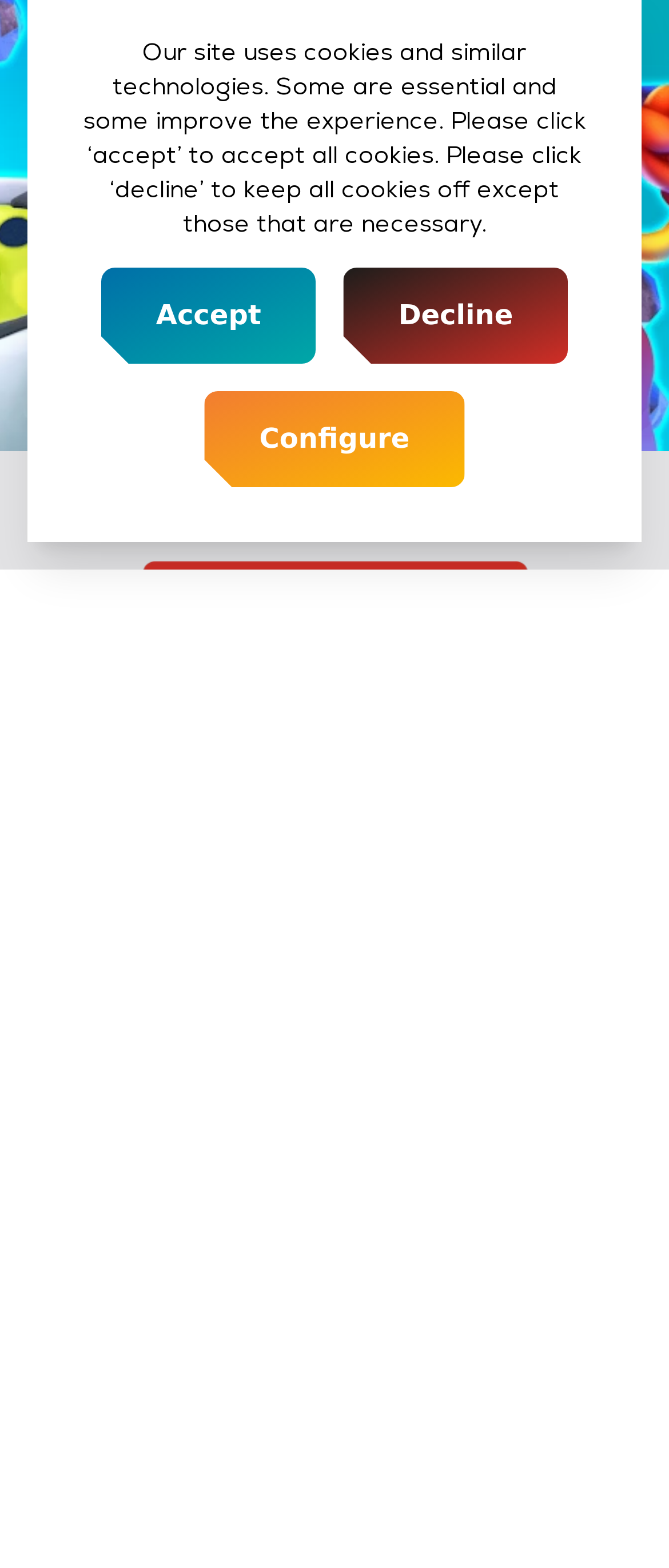Using the element description: "parent_node: HOME", determine the bounding box coordinates for the specified UI element. The coordinates should be four float numbers between 0 and 1, [left, top, right, bottom].

[0.212, 0.358, 0.788, 0.414]